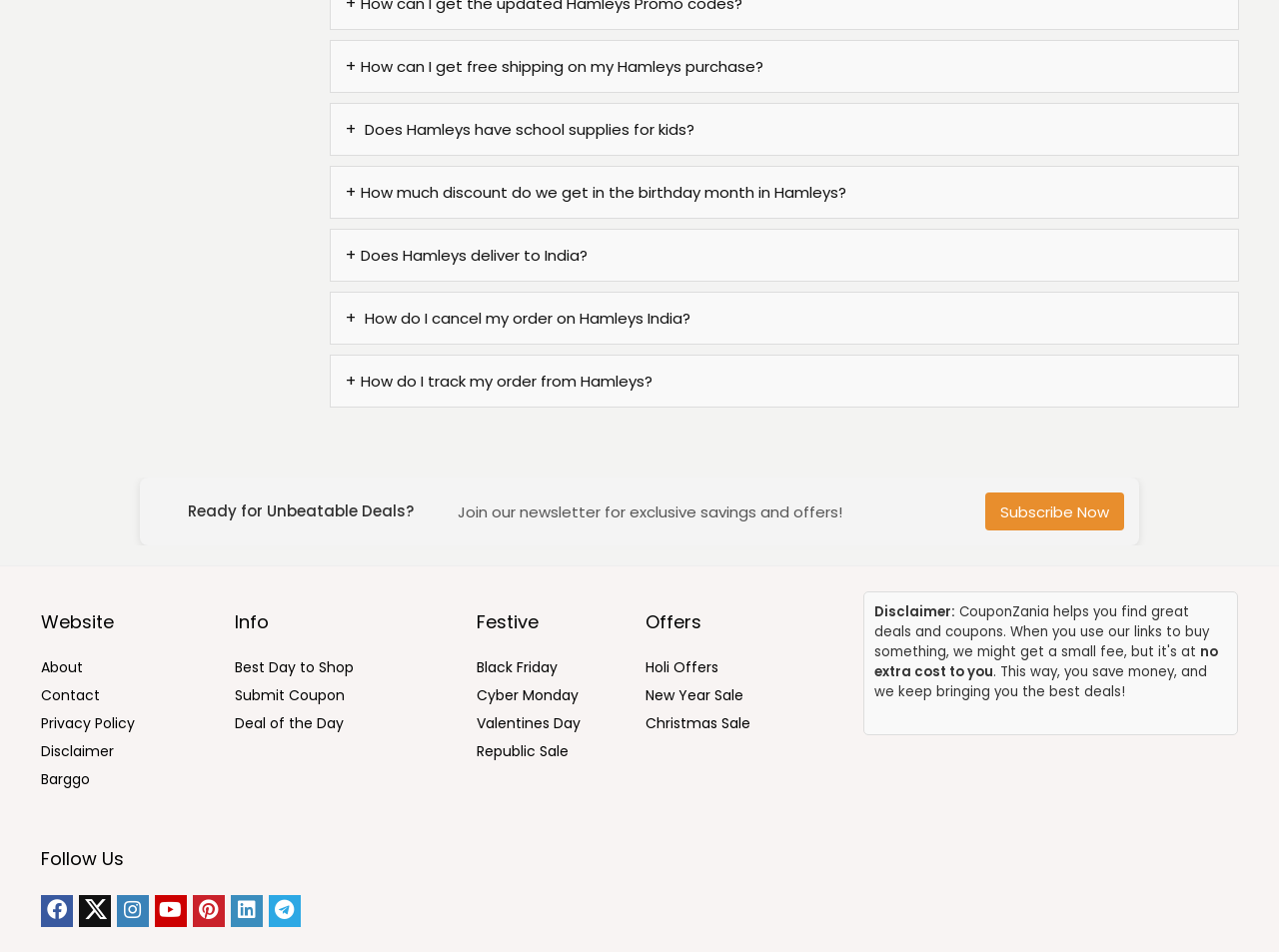What is the benefit of using the website?
From the image, provide a succinct answer in one word or a short phrase.

Save money